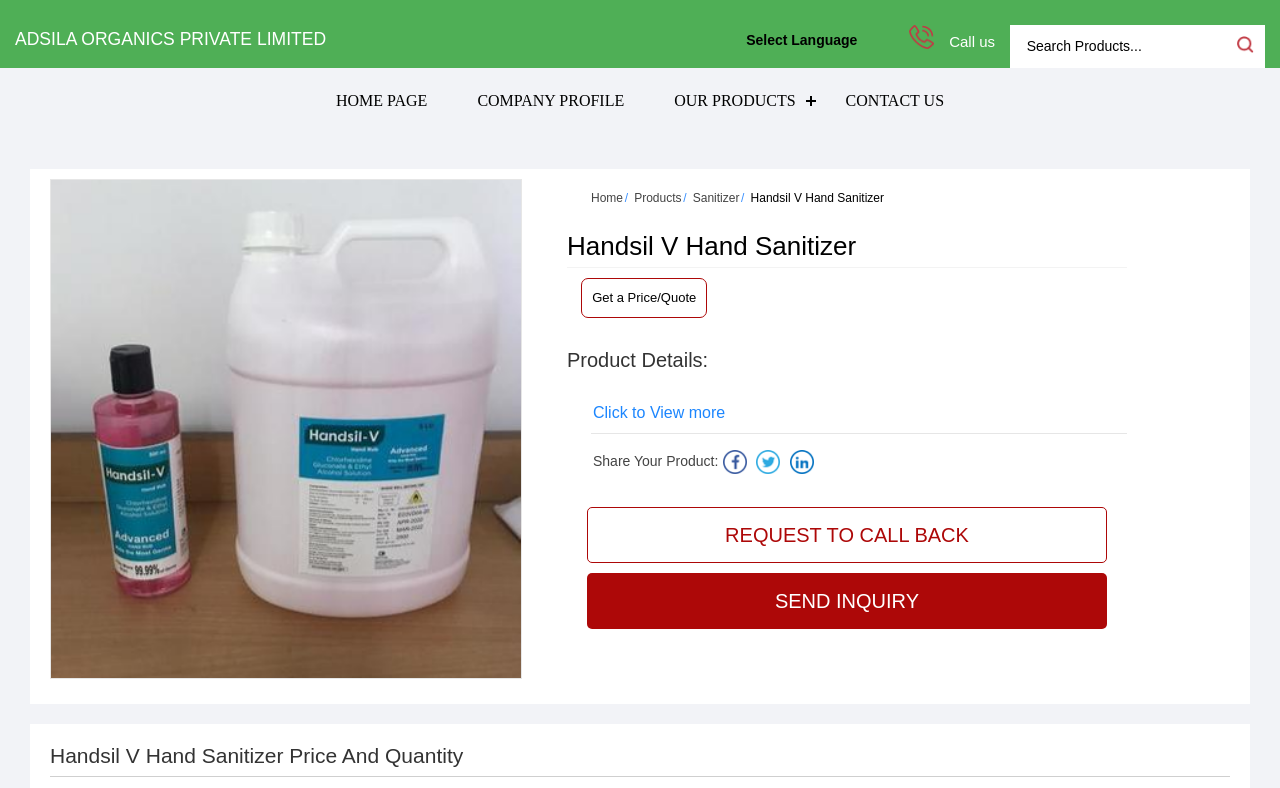Give a one-word or phrase response to the following question: How many navigation links are there?

5